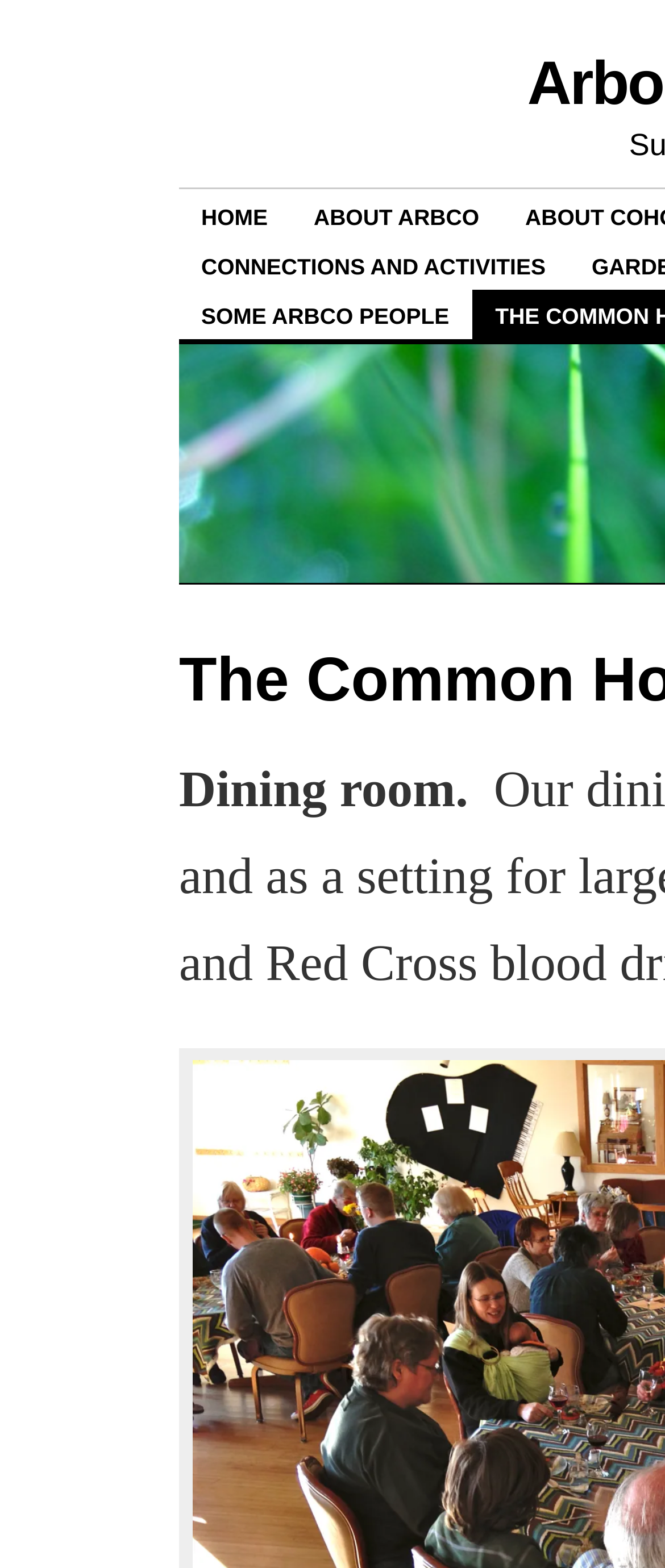Locate the UI element described by Some Arbco people in the provided webpage screenshot. Return the bounding box coordinates in the format (top-left x, top-left y, bottom-right x, bottom-right y), ensuring all values are between 0 and 1.

[0.269, 0.185, 0.709, 0.217]